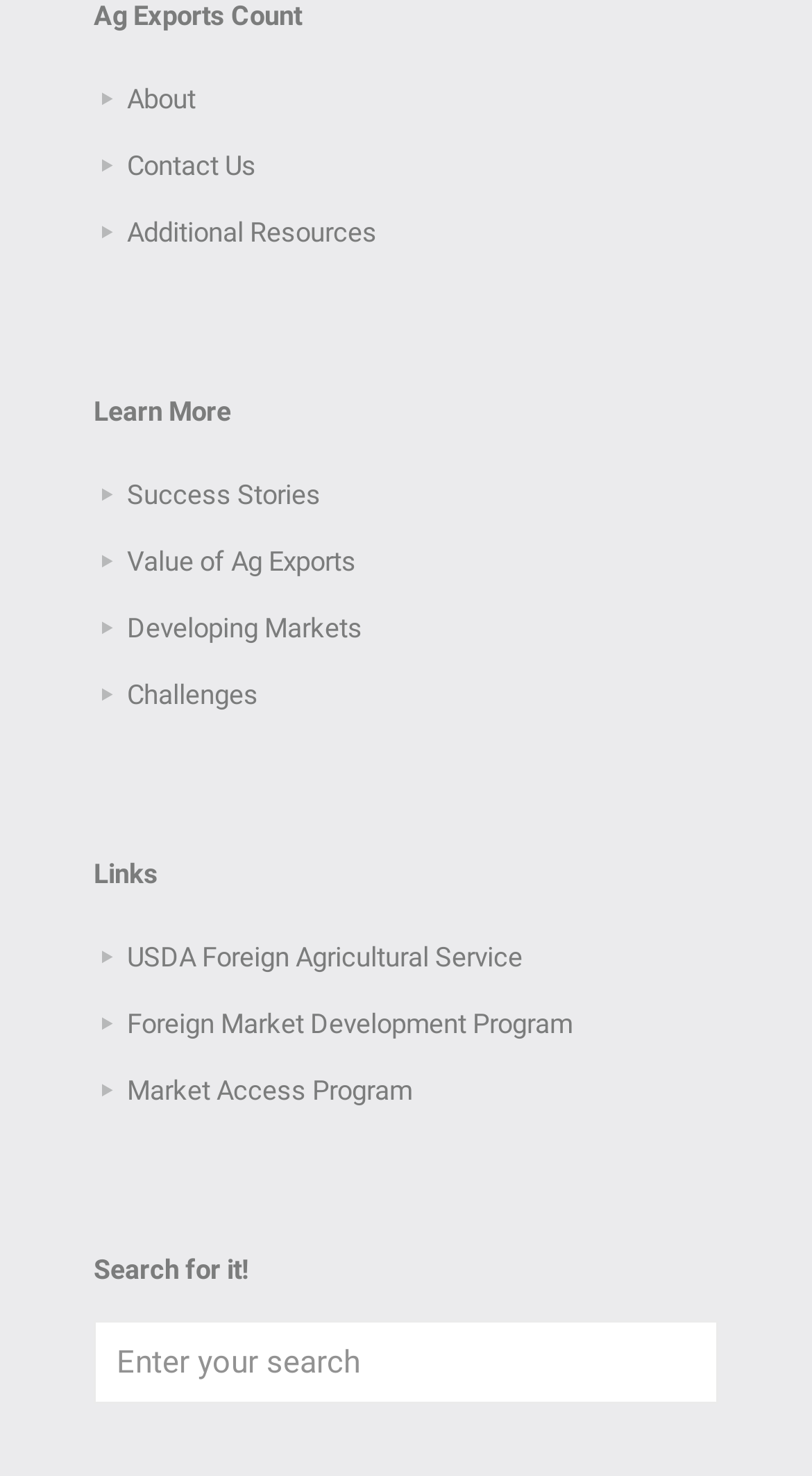Can you find the bounding box coordinates of the area I should click to execute the following instruction: "Search for it"?

[0.115, 0.895, 0.885, 0.952]